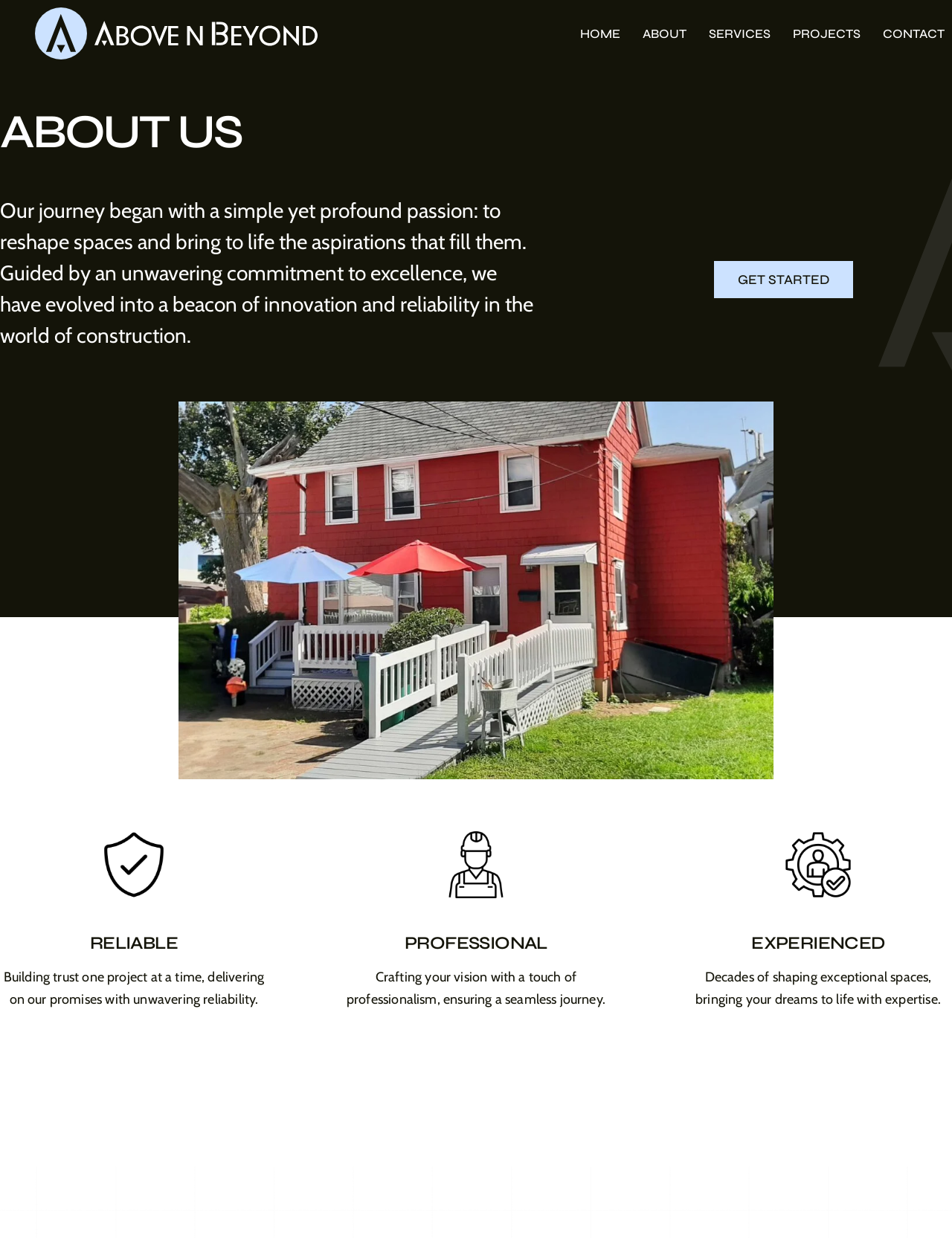Please provide a comprehensive answer to the question based on the screenshot: What are the three qualities of the company?

The webpage has three sections with headings 'RELIABLE', 'PROFESSIONAL', and 'EXPERIENCED', which suggests that these are the three qualities of the company.